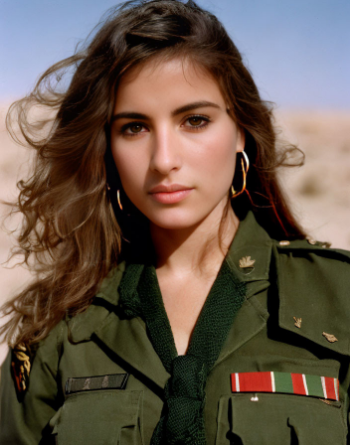Detail every visible element in the image extensively.

The image features a young woman with long, flowing hair, looking directly at the camera with a calm and confident expression. She is wearing a military uniform, characterized by its olive green color, which highlights her connection to a military background. The uniform includes various insignia, including pins and stripes, suggesting she holds a significant position. Notably, her outfit is complemented by distinctive gold hoop earrings, adding a touch of femininity and style to her military appearance. The background appears to be a blurred sandy landscape, enhancing the atmosphere of a desert environment. This image is part of a feature exploring themes related to military life, particularly focusing on the experiences of female soldiers.